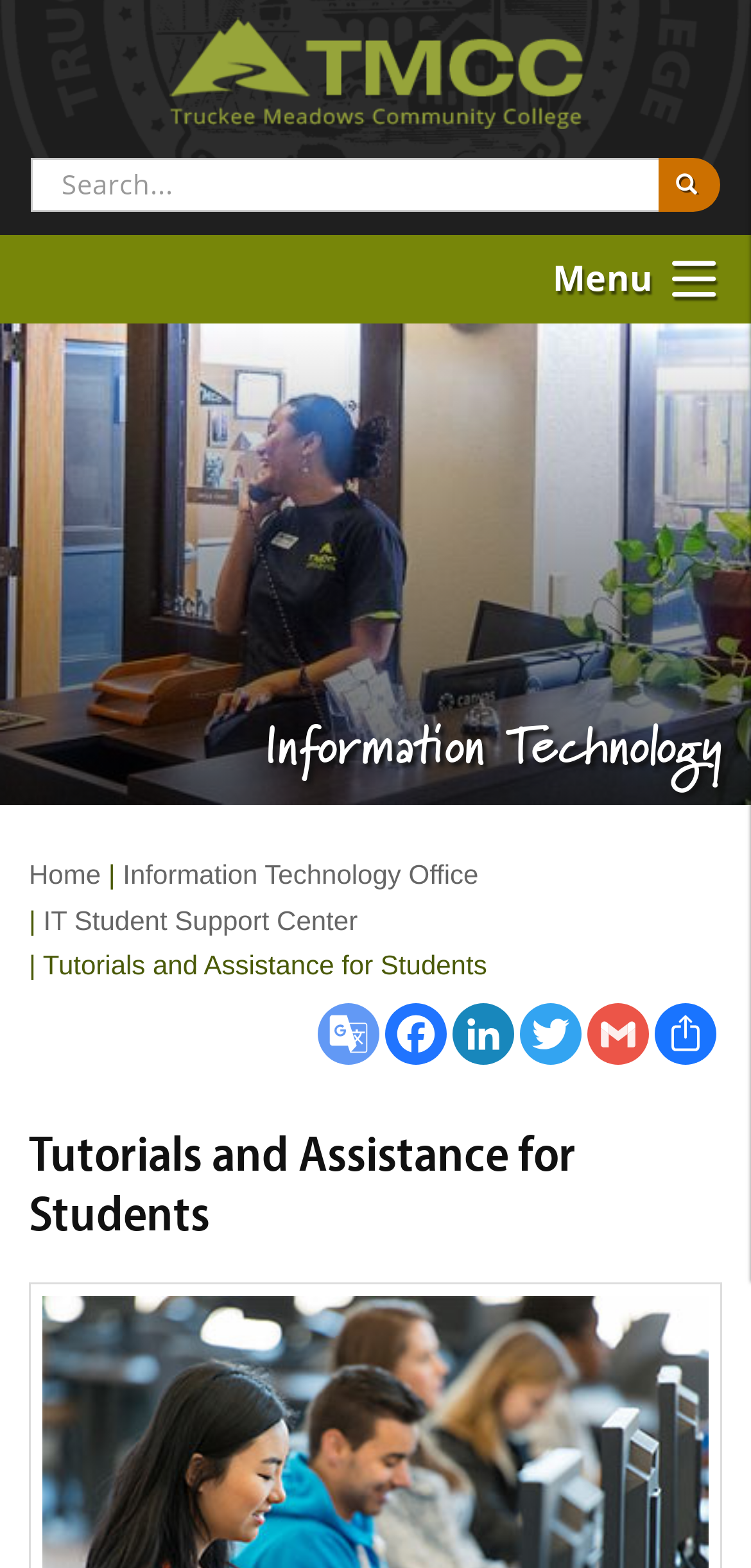Respond to the question below with a single word or phrase:
What is the function of the 'SEARCH' button?

To search